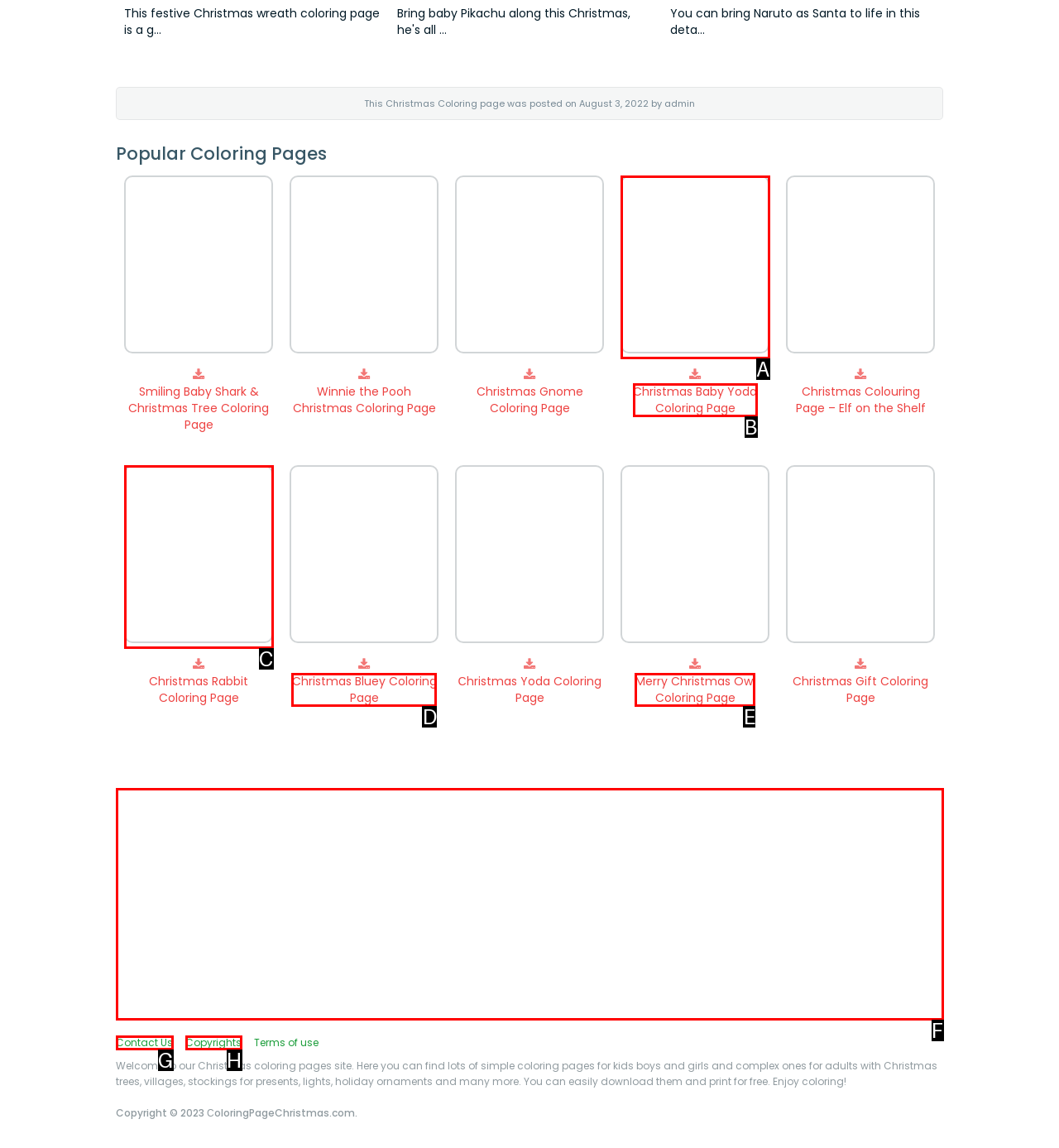Using the provided description: Contact Us, select the HTML element that corresponds to it. Indicate your choice with the option's letter.

G